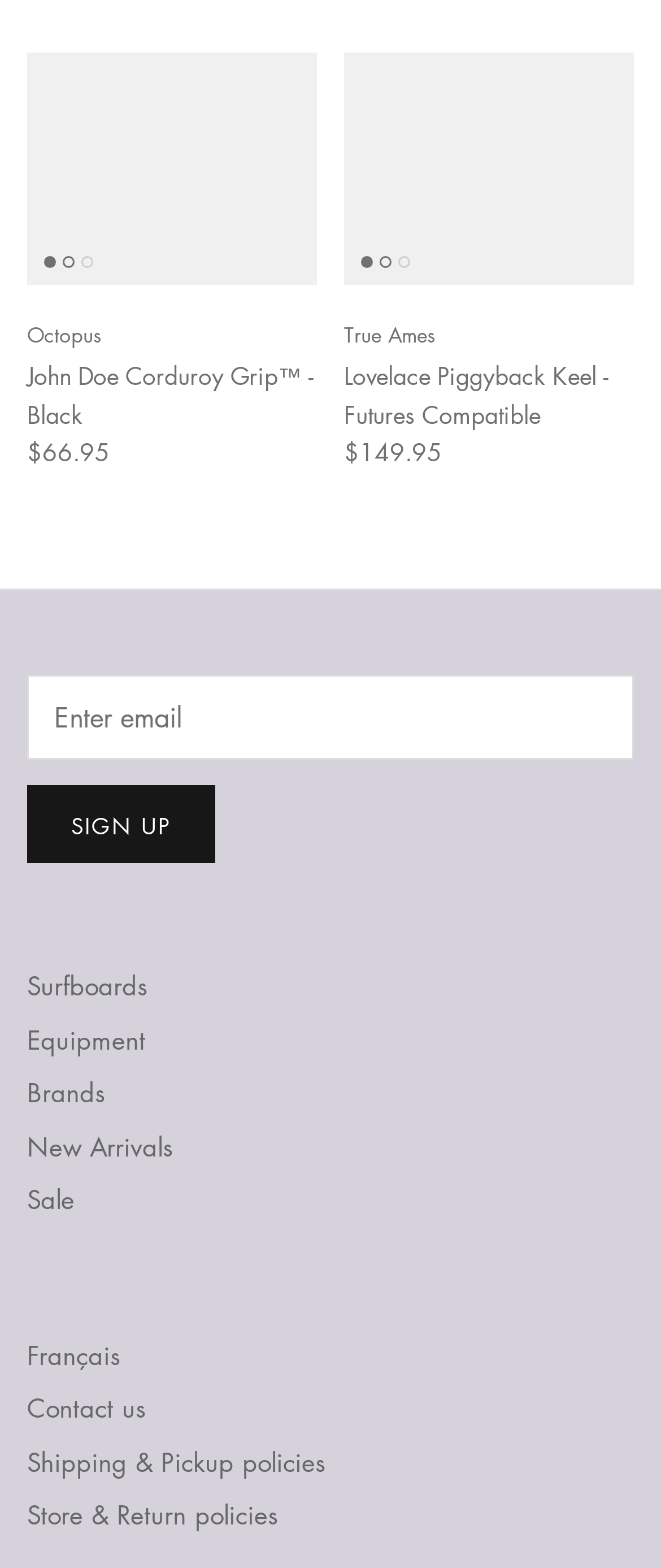Please provide a comprehensive answer to the question below using the information from the image: What is the price of John Doe Corduroy Grip?

I found the link 'Octopus John Doe Corduroy Grip™ - Black $66.95' which indicates the price of the product.